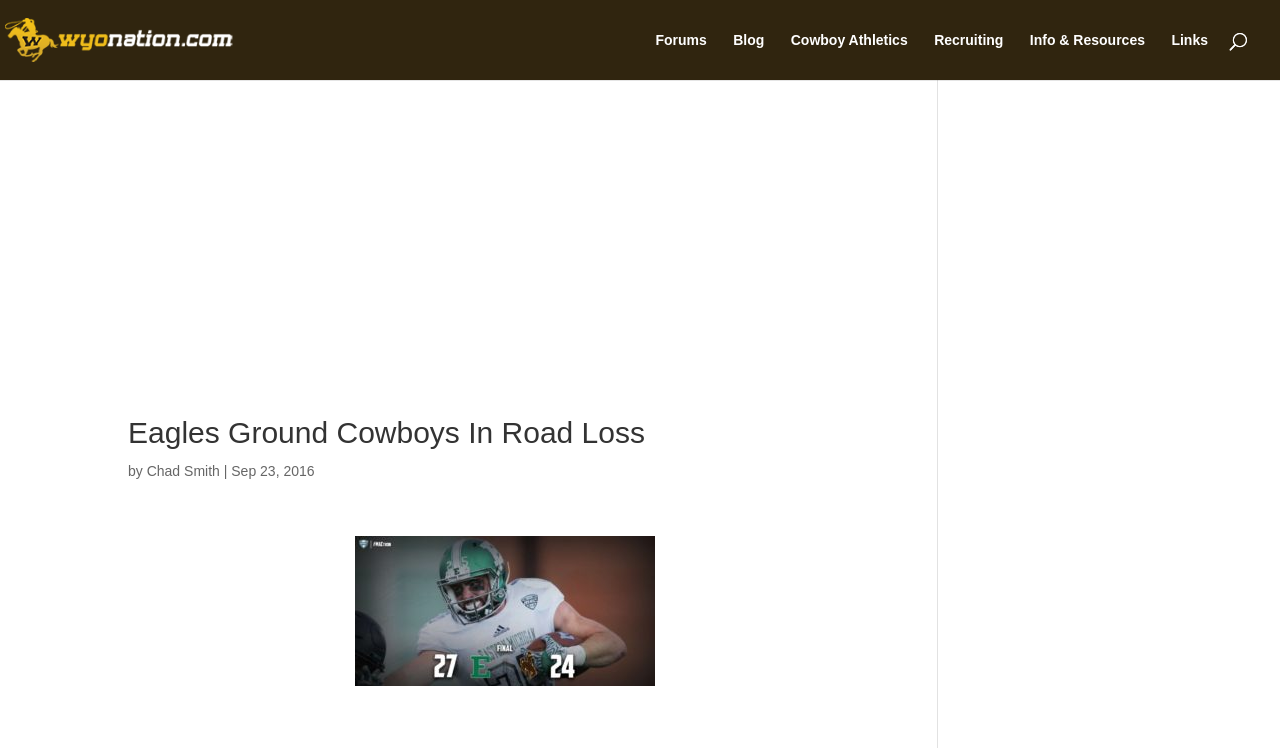What is the name of the athletic team?
Please analyze the image and answer the question with as much detail as possible.

The name of the athletic team can be determined by looking at the top-left corner of the webpage, where the logo and text 'Wyoming Cowboys Athletics' are located.